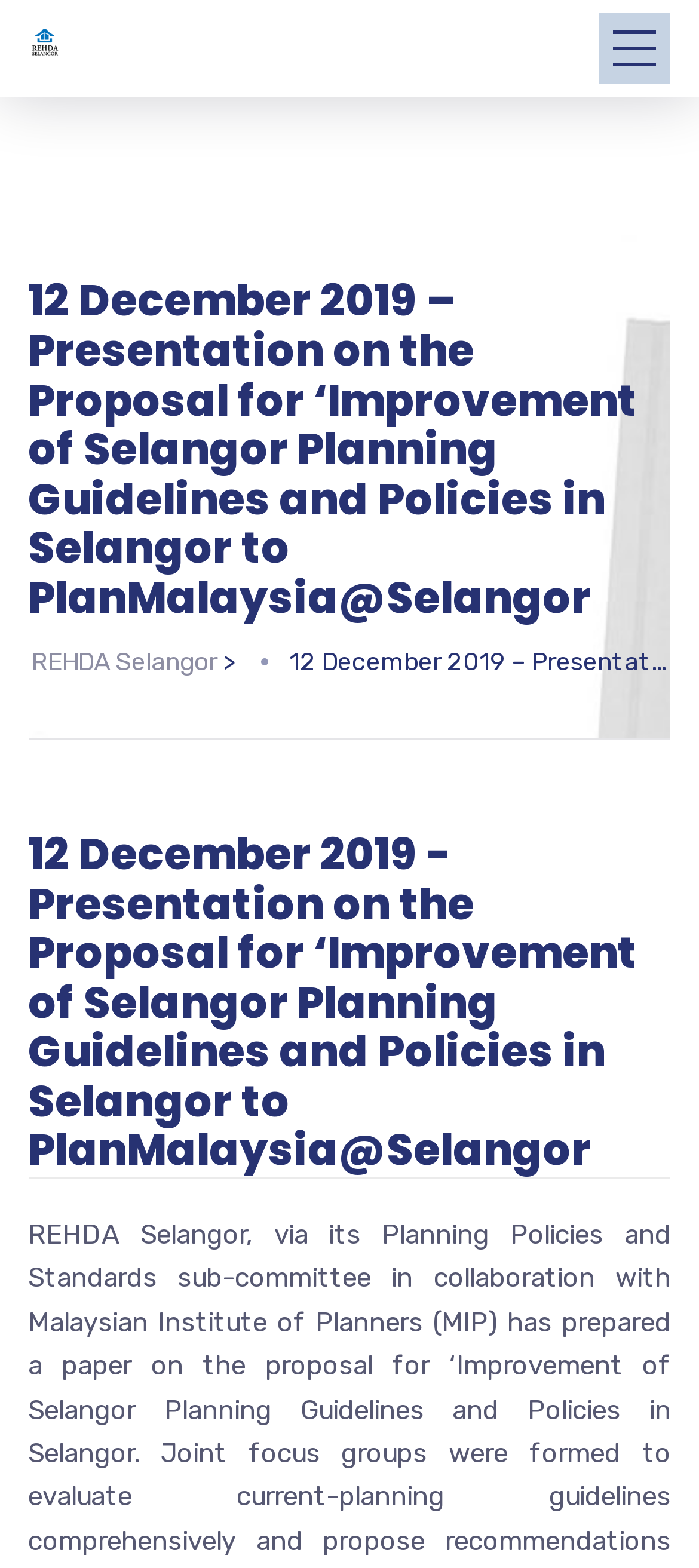Please find the top heading of the webpage and generate its text.

12 December 2019 – Presentation on the Proposal for ‘Improvement of Selangor Planning Guidelines and Policies in Selangor to PlanMalaysia@Selangor